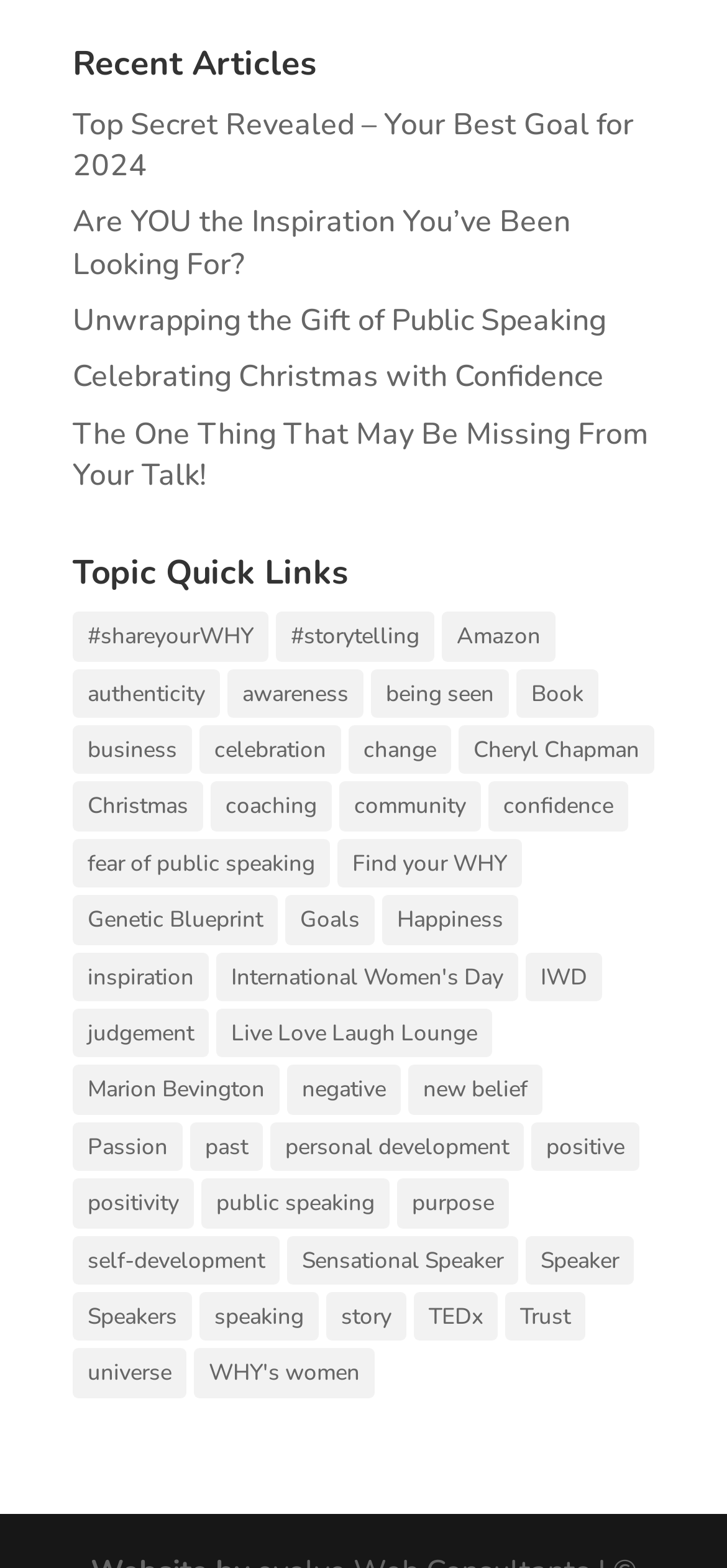Provide the bounding box coordinates for the UI element described in this sentence: "Find your WHY". The coordinates should be four float values between 0 and 1, i.e., [left, top, right, bottom].

[0.464, 0.535, 0.718, 0.566]